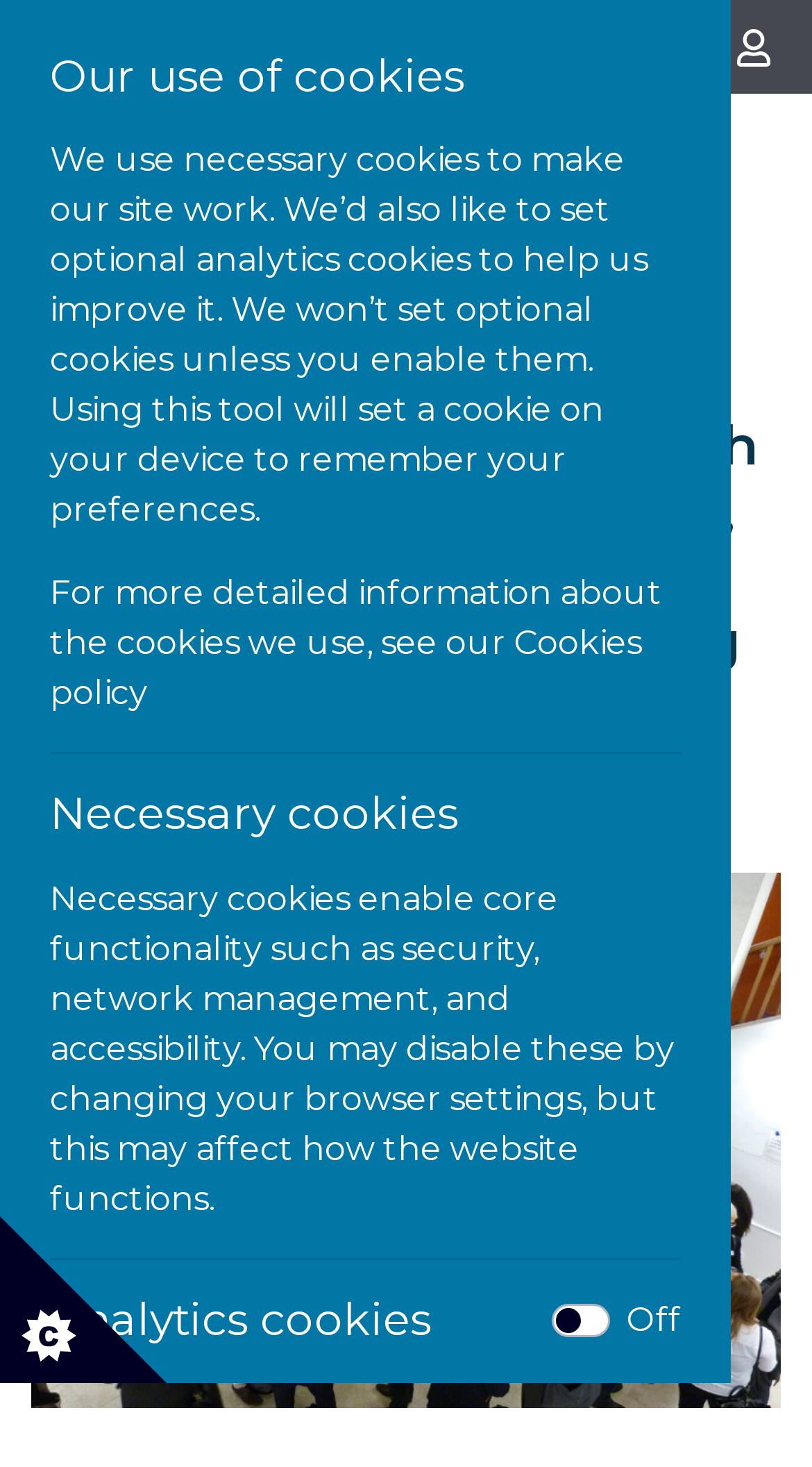Please determine the bounding box coordinates of the element to click in order to execute the following instruction: "Toggle navigation". The coordinates should be four float numbers between 0 and 1, specified as [left, top, right, bottom].

[0.041, 0.08, 0.164, 0.136]